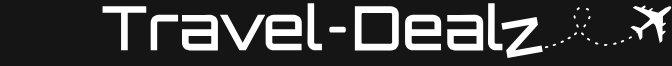Provide a one-word or one-phrase answer to the question:
What is the shape accompanying the text?

Airplane